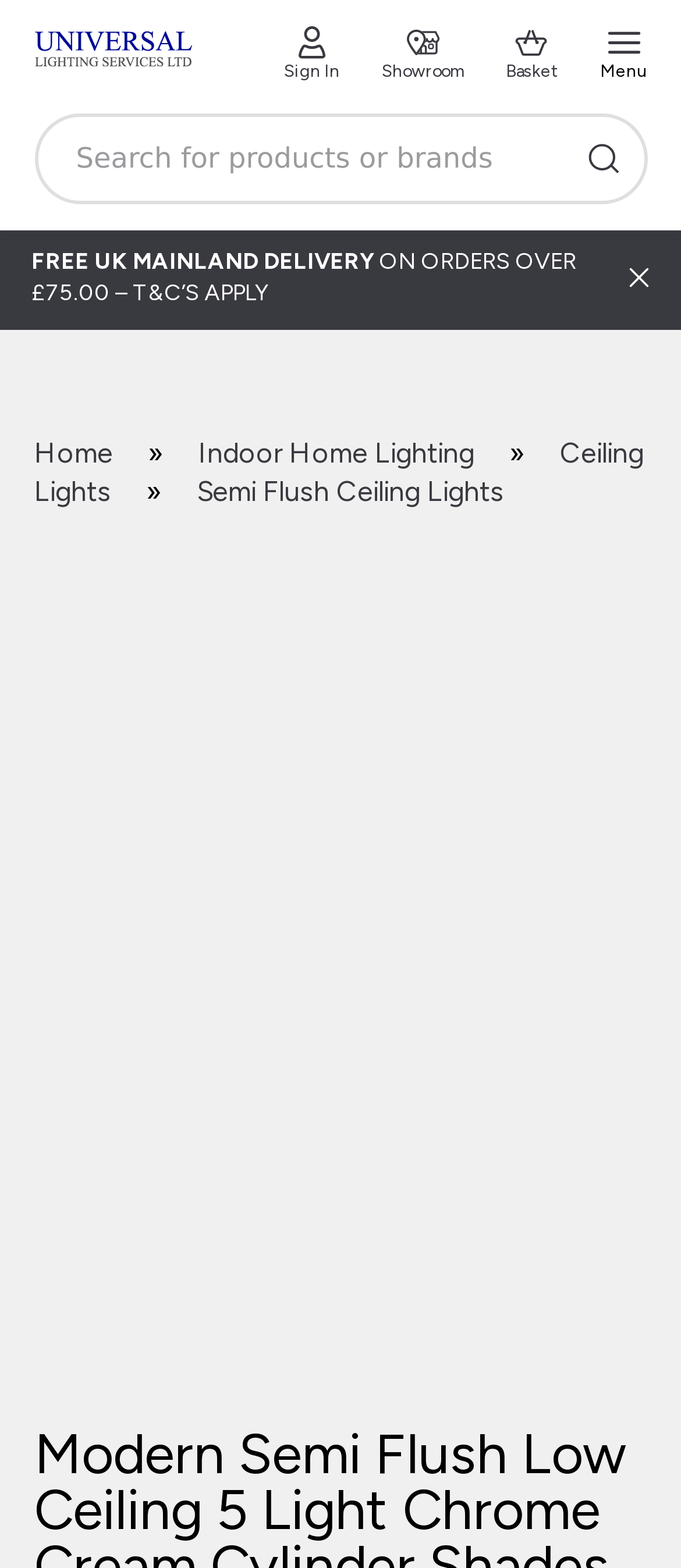Give the bounding box coordinates for the element described as: "Indoor Home Lighting".

[0.291, 0.278, 0.696, 0.299]